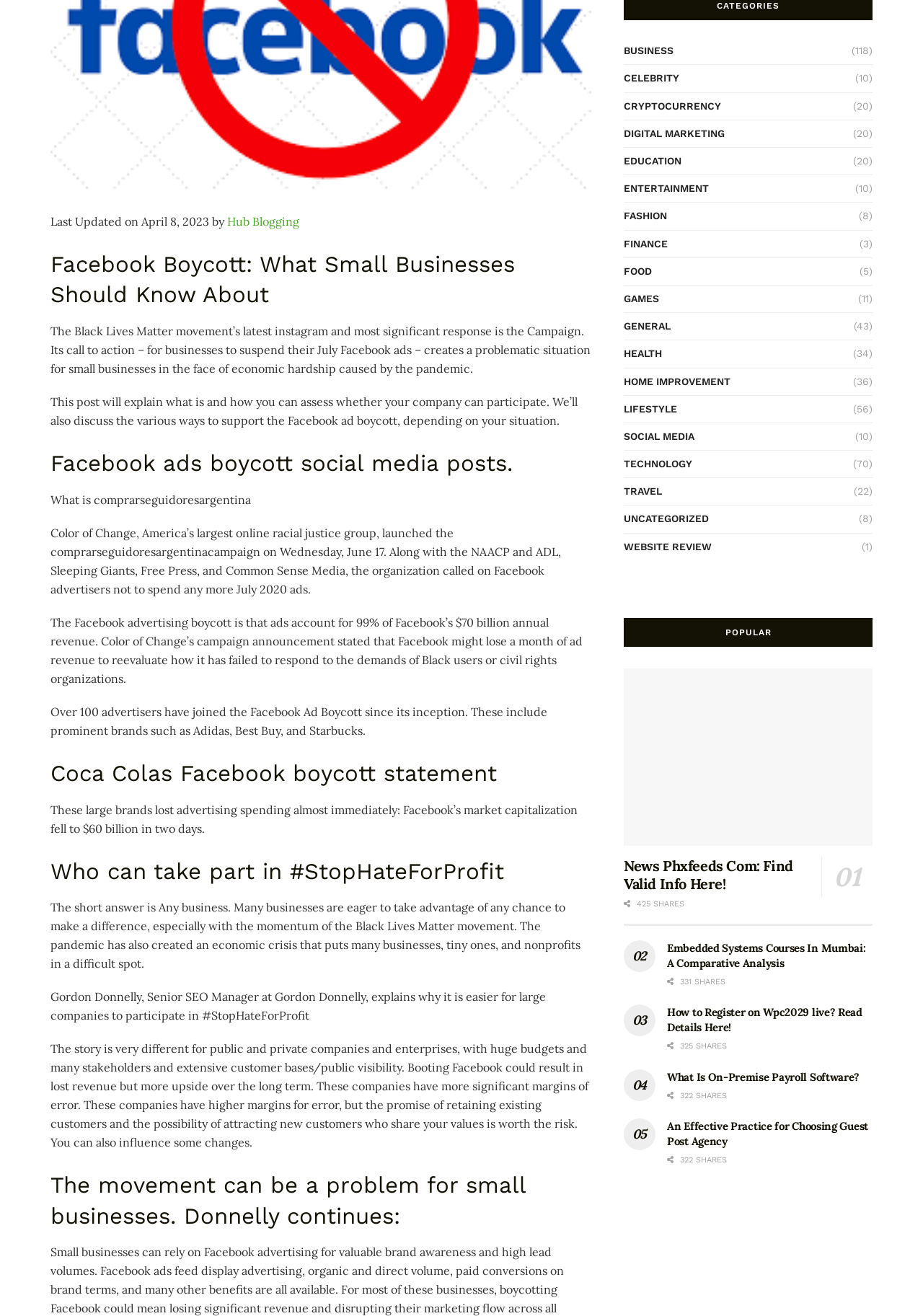Please determine the bounding box coordinates for the element with the description: "General".

[0.676, 0.241, 0.727, 0.255]